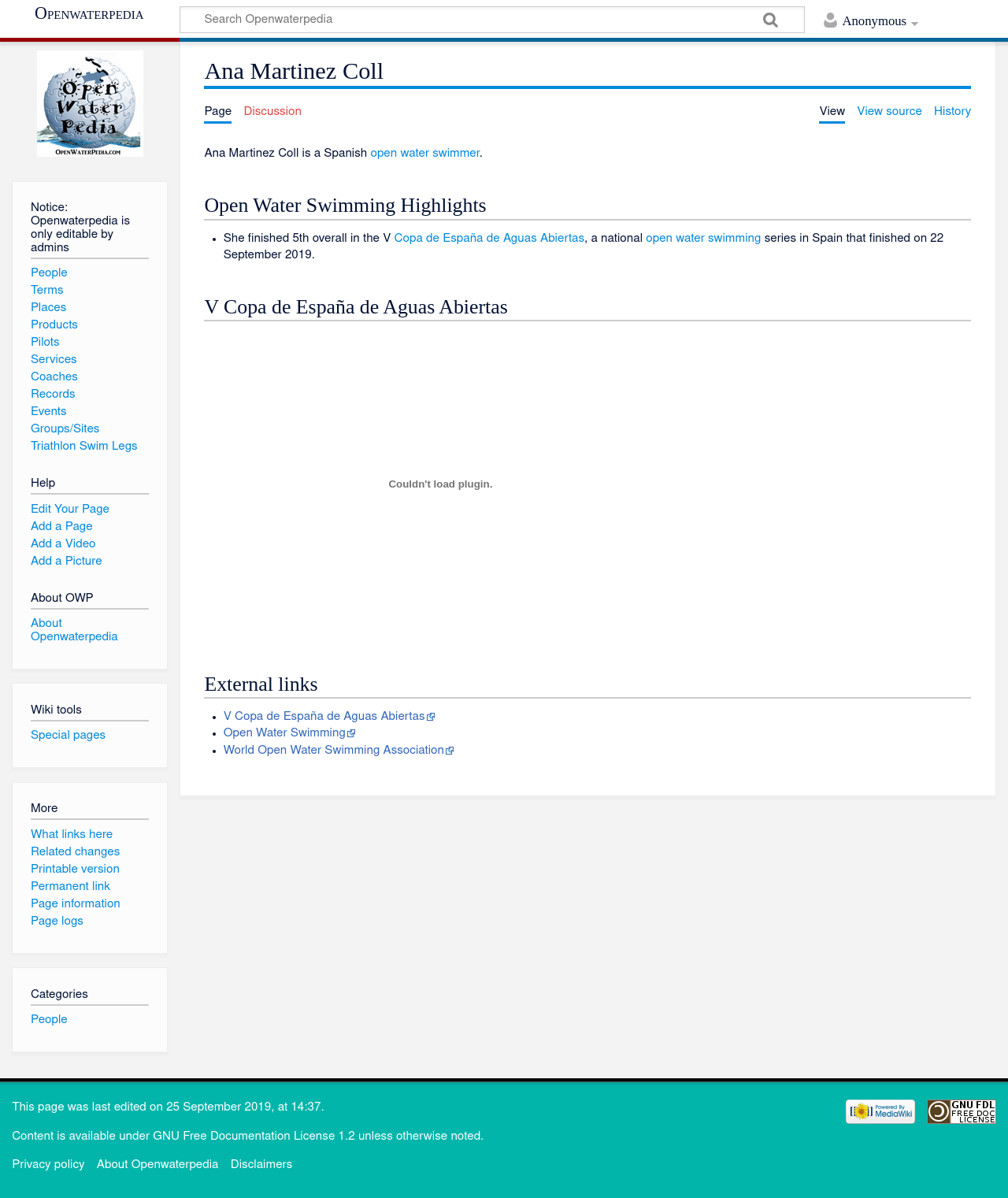Please find and report the bounding box coordinates of the element to click in order to perform the following action: "Visit the V Copa de España de Aguas Abiertas page". The coordinates should be expressed as four float numbers between 0 and 1, in the format [left, top, right, bottom].

[0.222, 0.594, 0.432, 0.604]